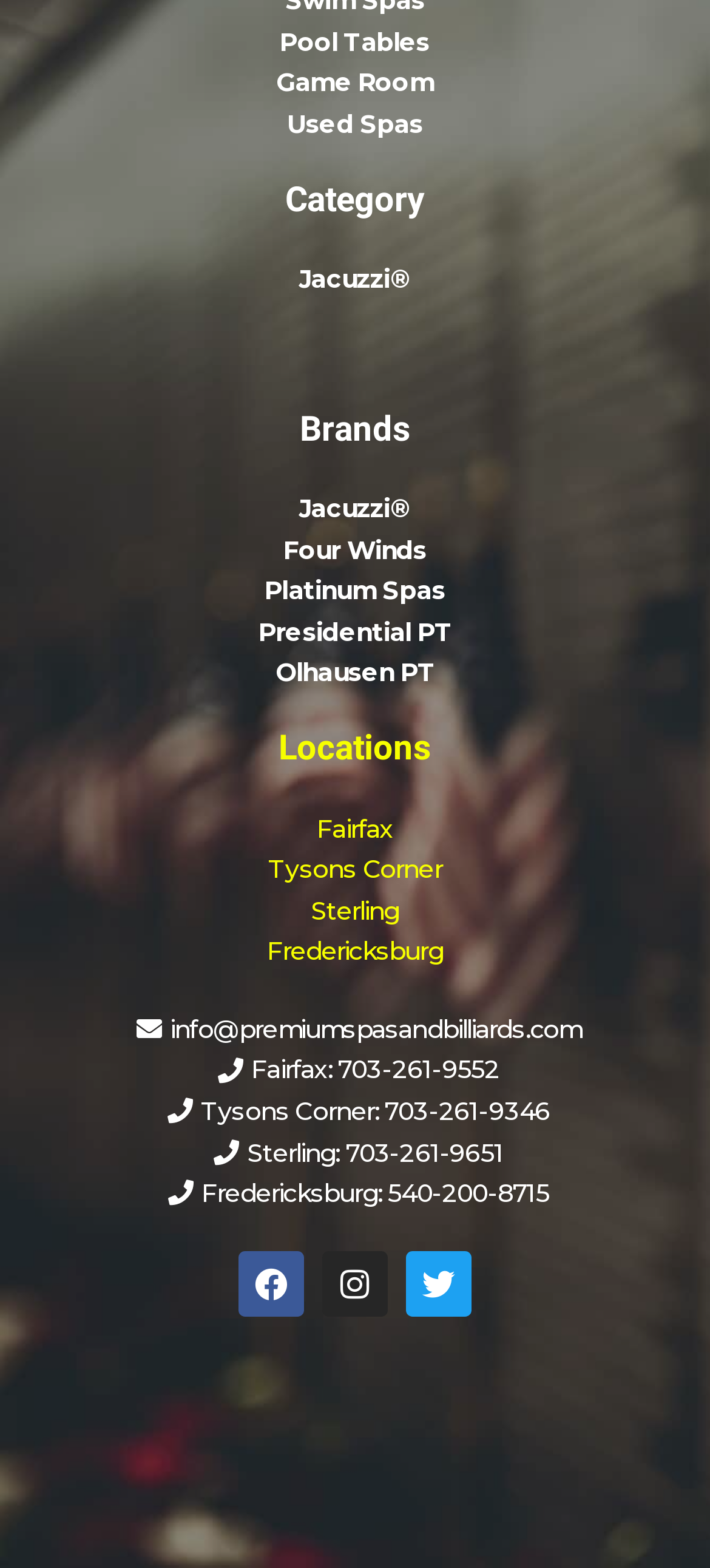Please find the bounding box coordinates of the element that needs to be clicked to perform the following instruction: "View Jacuzzi products". The bounding box coordinates should be four float numbers between 0 and 1, represented as [left, top, right, bottom].

[0.103, 0.165, 0.897, 0.191]